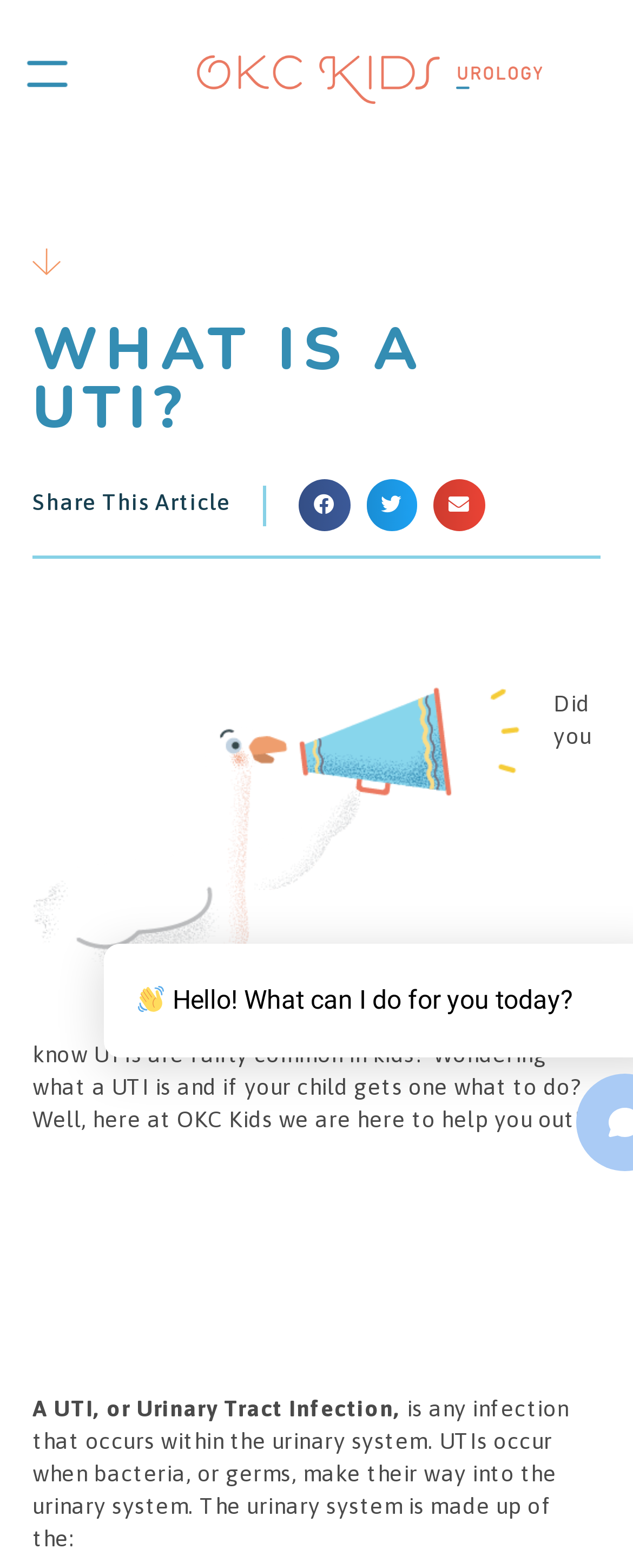Locate the bounding box for the described UI element: "aria-label="Share on twitter"". Ensure the coordinates are four float numbers between 0 and 1, formatted as [left, top, right, bottom].

[0.578, 0.306, 0.659, 0.339]